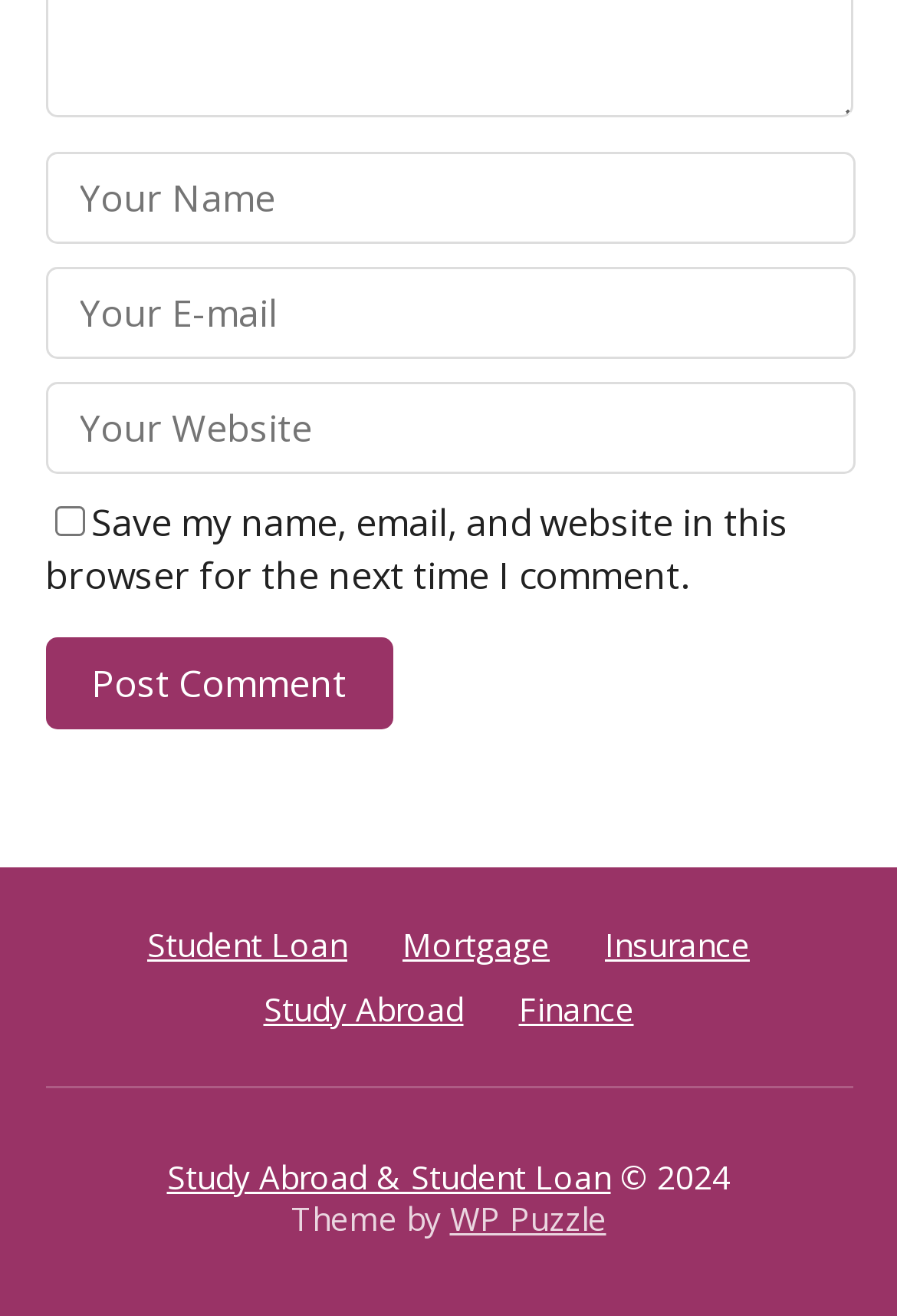Provide a one-word or short-phrase response to the question:
What is the purpose of the checkbox?

Save comment info